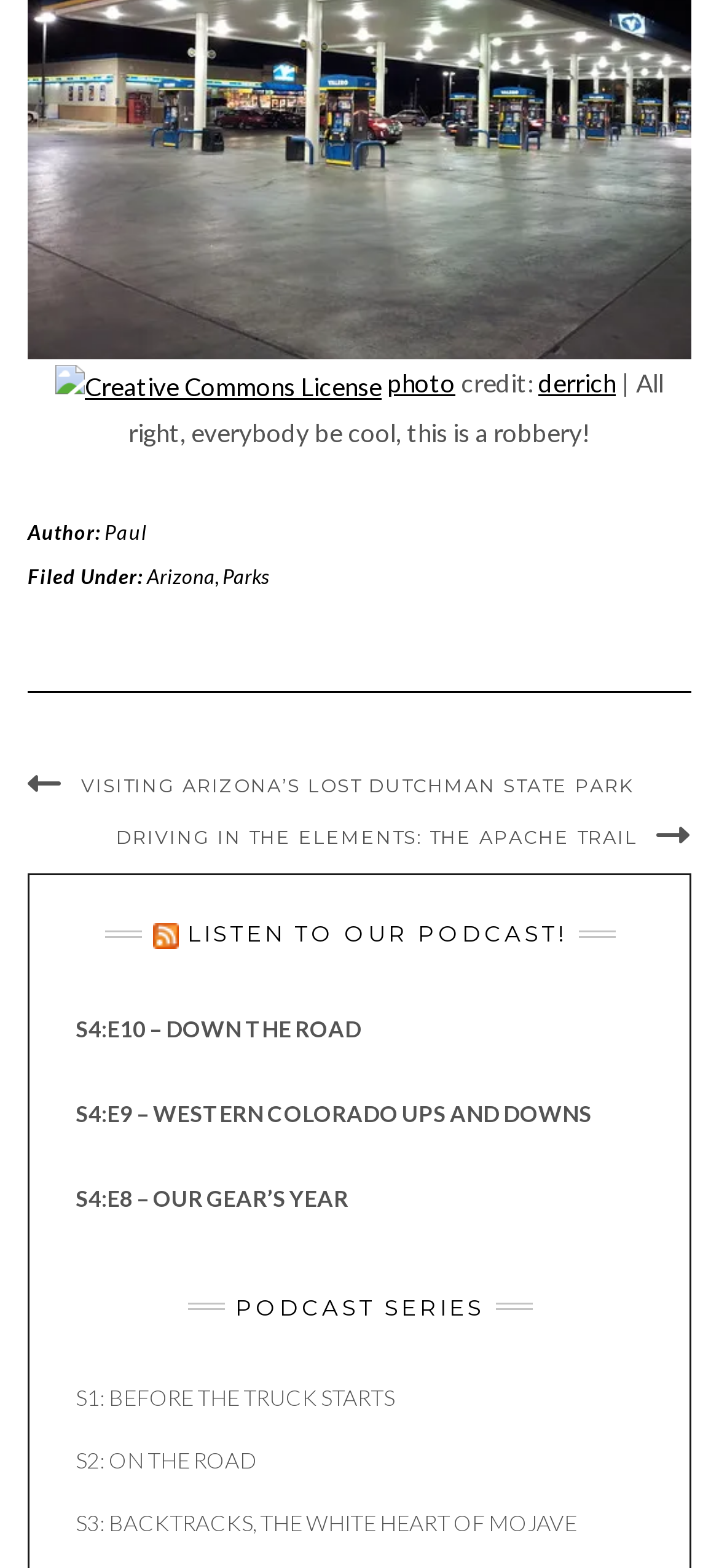Find the bounding box coordinates of the area that needs to be clicked in order to achieve the following instruction: "Click on the 'BERITA TEMPATAN' link". The coordinates should be specified as four float numbers between 0 and 1, i.e., [left, top, right, bottom].

None